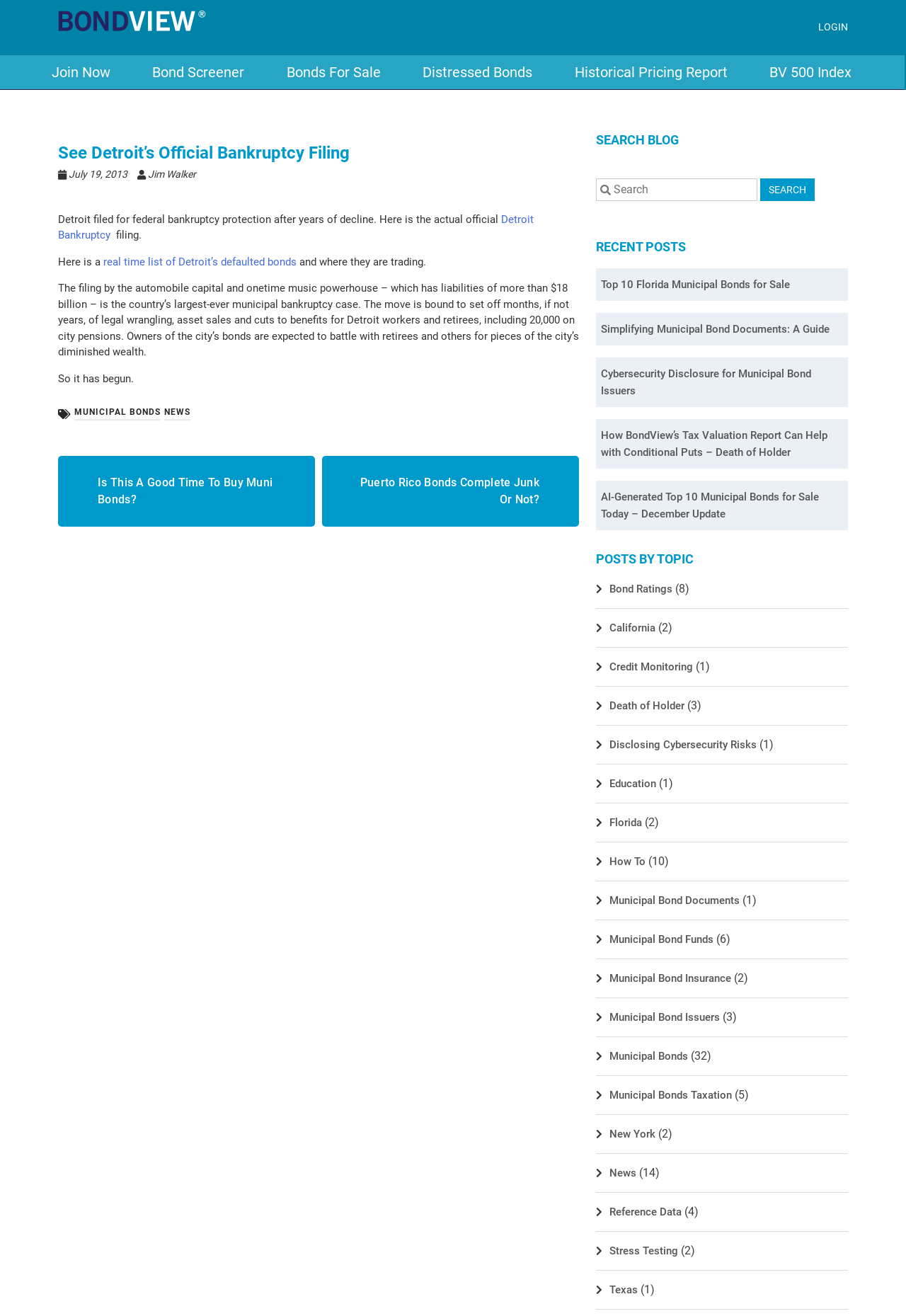Highlight the bounding box coordinates of the element that should be clicked to carry out the following instruction: "View the 'Detroit Bankruptcy' filing". The coordinates must be given as four float numbers ranging from 0 to 1, i.e., [left, top, right, bottom].

[0.064, 0.162, 0.589, 0.184]